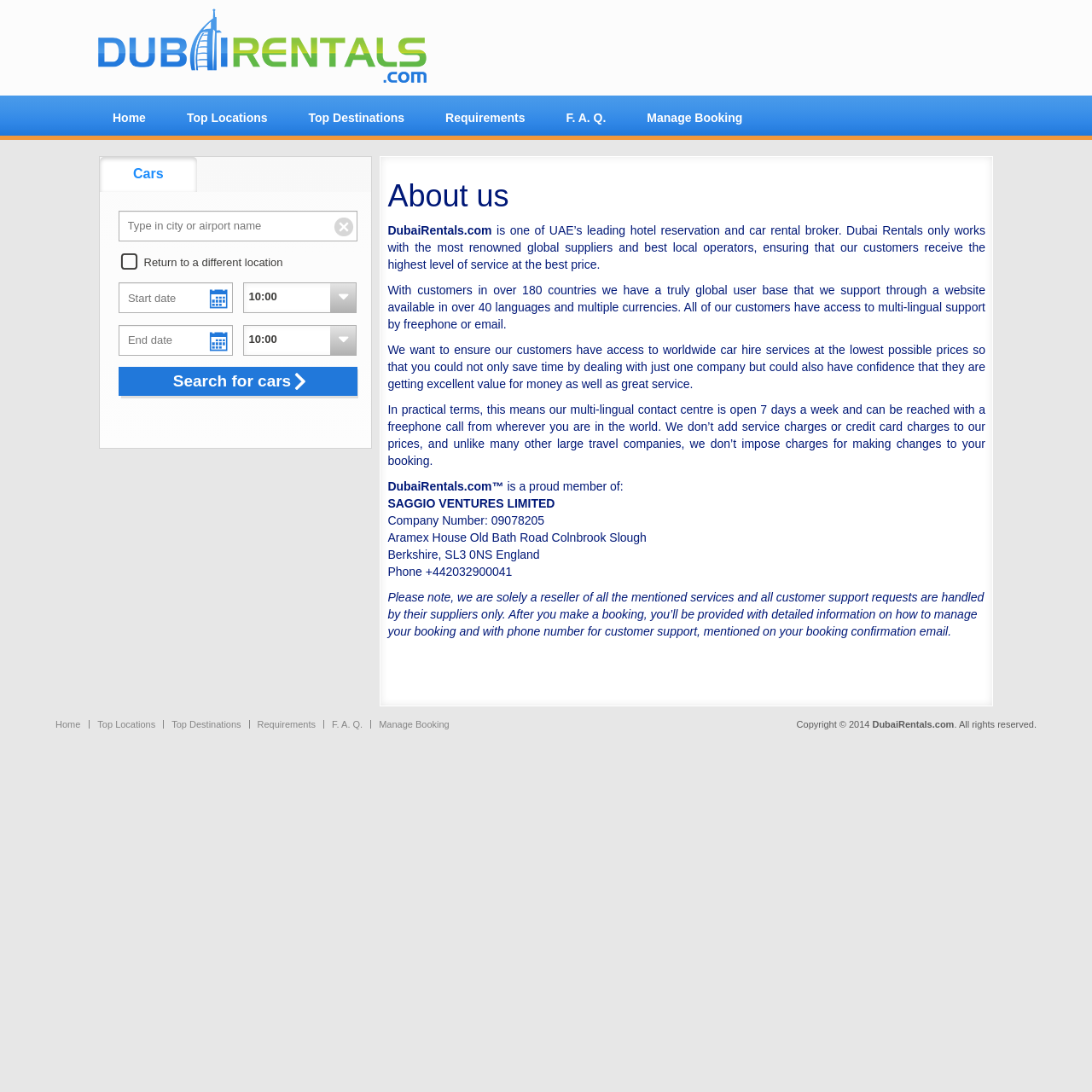What is the function of the 'Manage Booking' link?
Provide a thorough and detailed answer to the question.

I inferred the function of the link by looking at its context. The link is located in the top navigation bar and is part of a section that appears to be related to car rentals and bookings. Therefore, I concluded that the link is used to manage existing bookings, such as viewing or modifying reservation details.